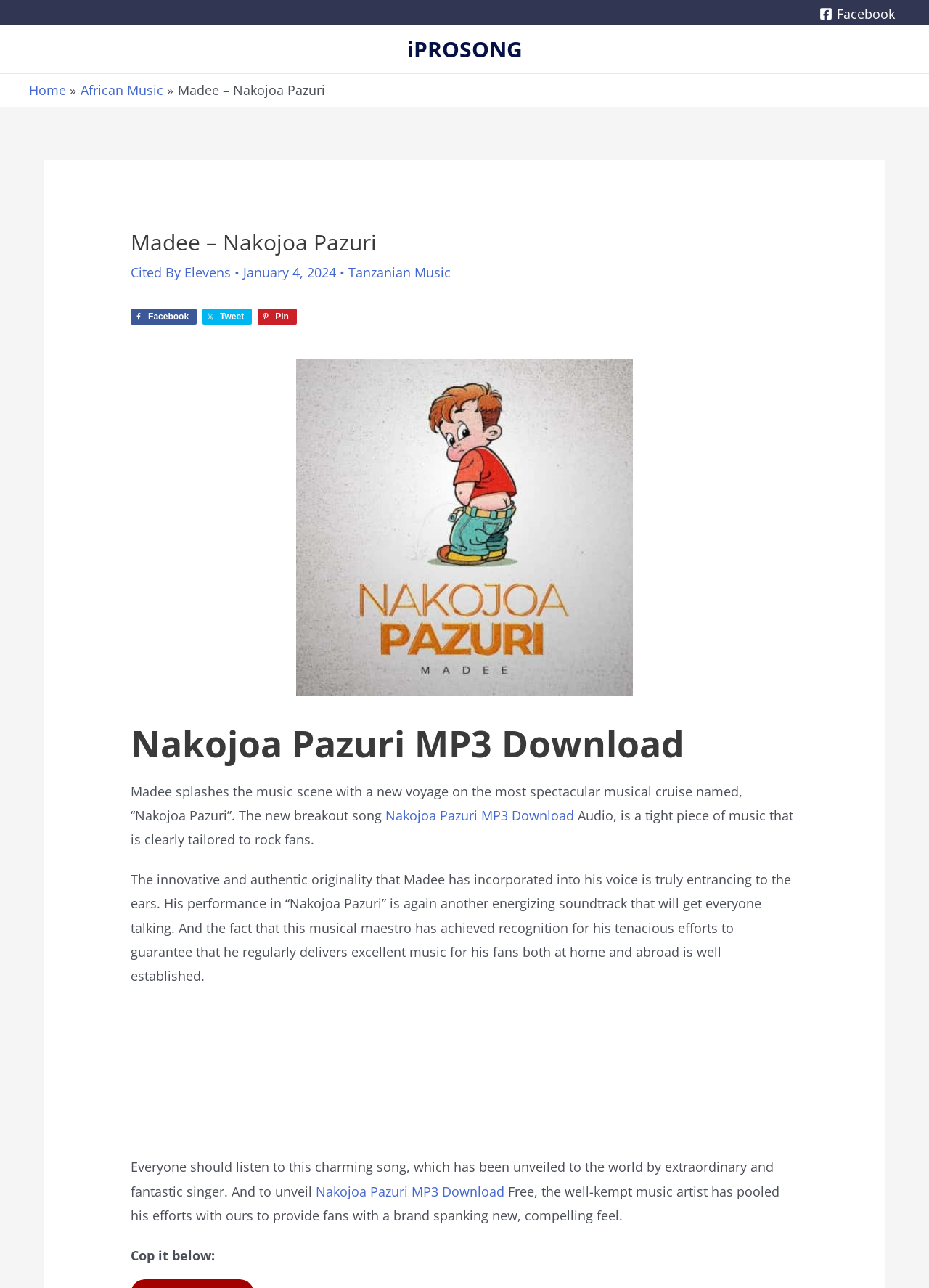Locate the bounding box coordinates of the region to be clicked to comply with the following instruction: "Share on Twitter". The coordinates must be four float numbers between 0 and 1, in the form [left, top, right, bottom].

[0.218, 0.24, 0.271, 0.252]